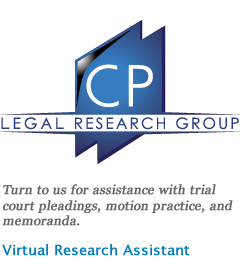Generate an elaborate caption for the image.

The image showcases the logo of the Counsel Press Legal Research Group, prominently featuring the letters "CP" in a stylized font, set against a blue and white geometric design. The full name reads "Counsel Press Legal Research Group," emphasizing their focus on legal support services. Beneath the logo, a tagline invites clients to seek assistance with trial court pleadings, motion practice, and memoranda. In a complementary tone, the phrase "Virtual Research Assistant" is presented in a striking blue, highlighting their modern, tech-savvy approach to legal research. This visual branding encapsulates the group's commitment to providing reliable legal resources and expertise.